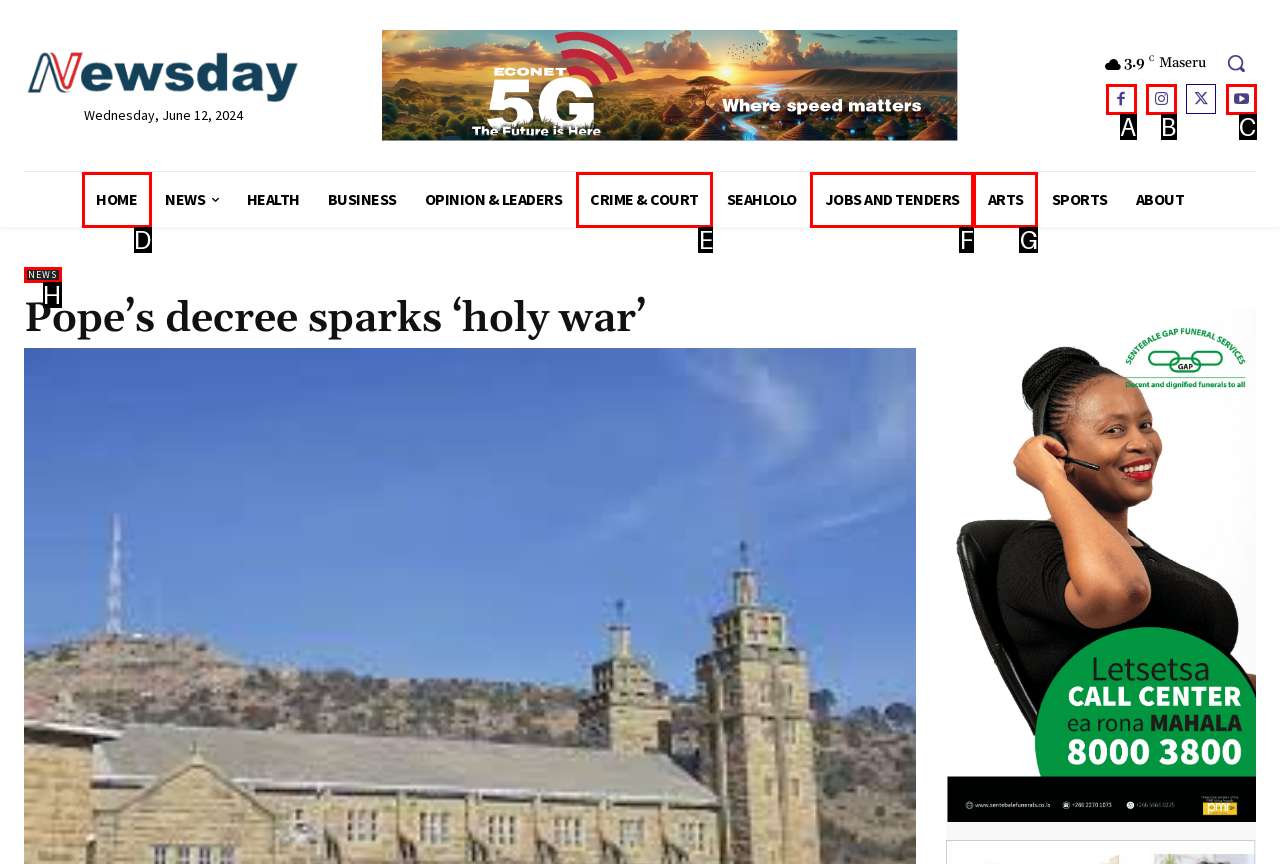Identify the bounding box that corresponds to: News
Respond with the letter of the correct option from the provided choices.

H